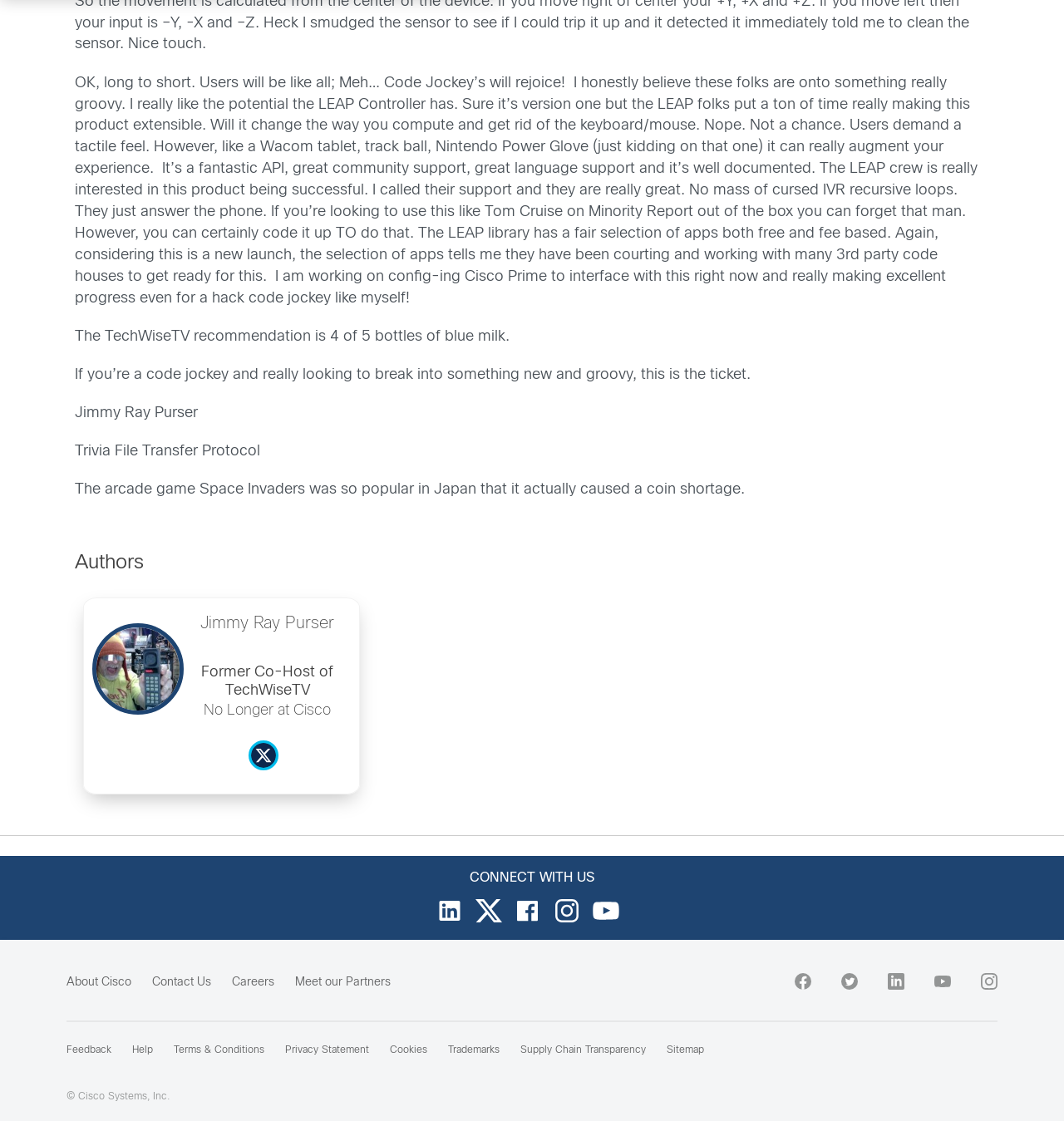What is the rating given by TechWiseTV?
By examining the image, provide a one-word or phrase answer.

4 of 5 bottles of blue milk